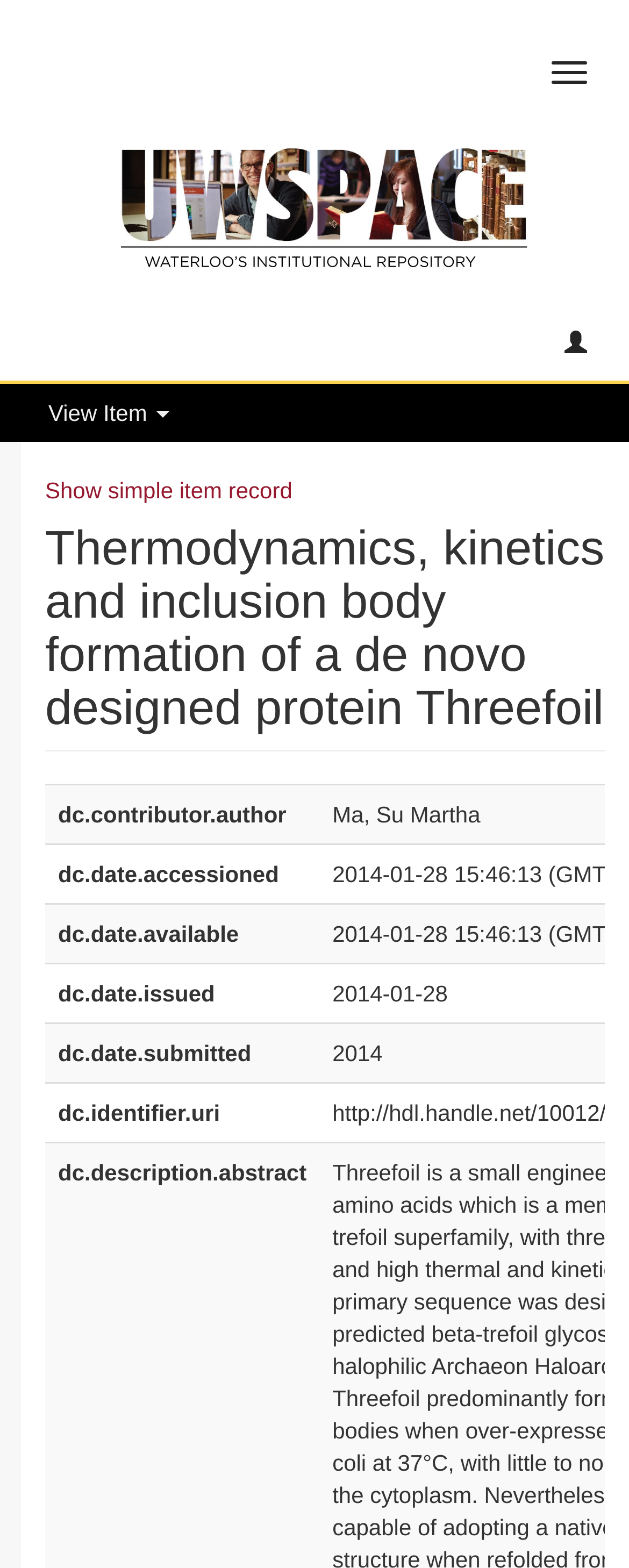Please provide a one-word or phrase answer to the question: 
What is the relationship between the 'Show simple item record' link and the item?

It shows a simple record